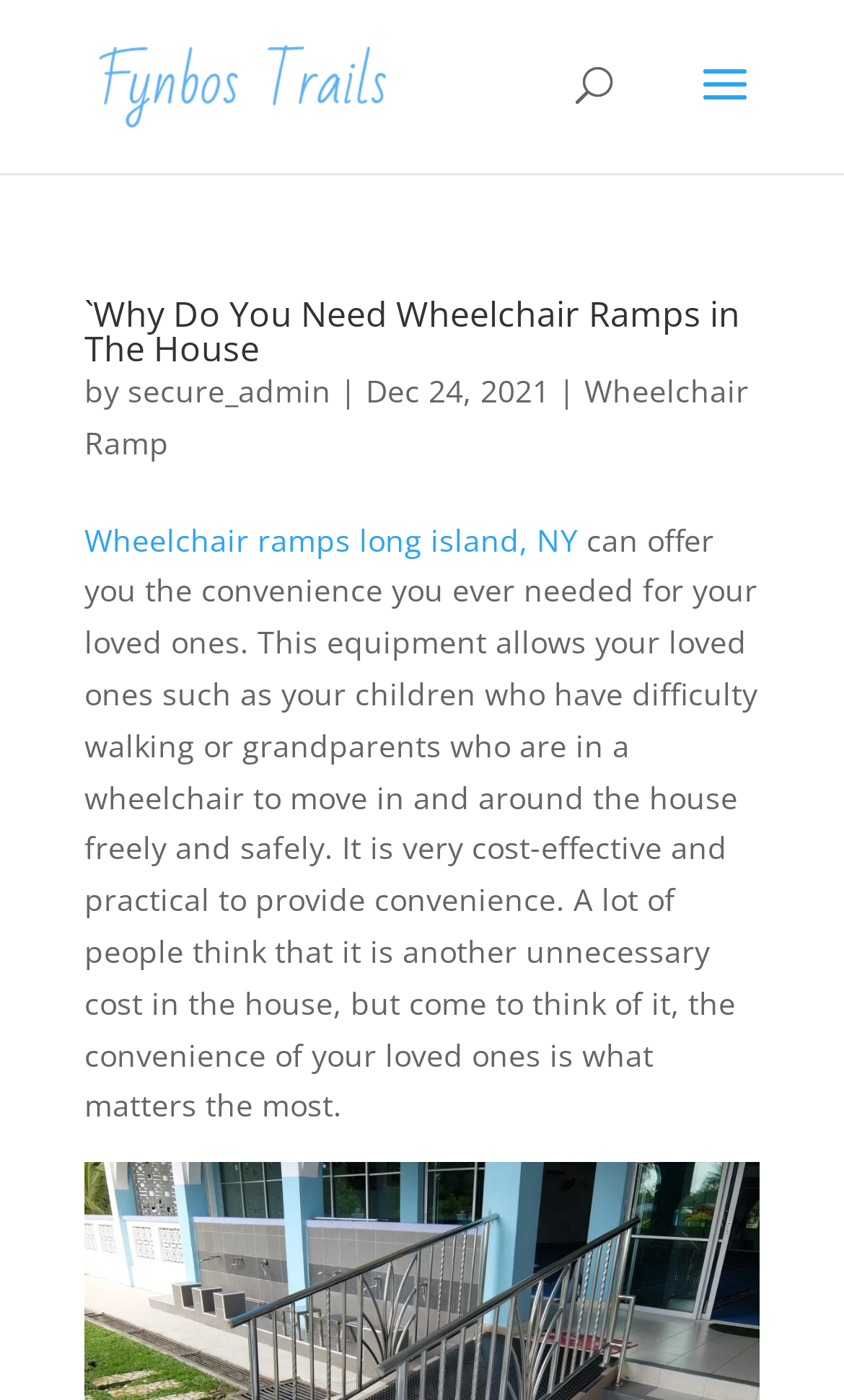Identify the bounding box for the UI element described as: "secure_admin". The coordinates should be four float numbers between 0 and 1, i.e., [left, top, right, bottom].

[0.151, 0.264, 0.392, 0.294]